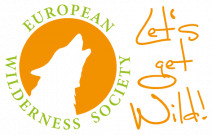Explain what is happening in the image with as much detail as possible.

The image features the logo of the **European Wilderness Society**, showcasing a stylized silhouette of a wolf howling, which is surrounded by an orange circle. Accompanying the graphic is the enthusiastic phrase “Let’s get Wild!” rendered in green script, emphasizing a call to embrace nature and wilderness conservation. This imagery reflects the organization's commitment to promoting ecological awareness and the importance of preserving wild habitats.